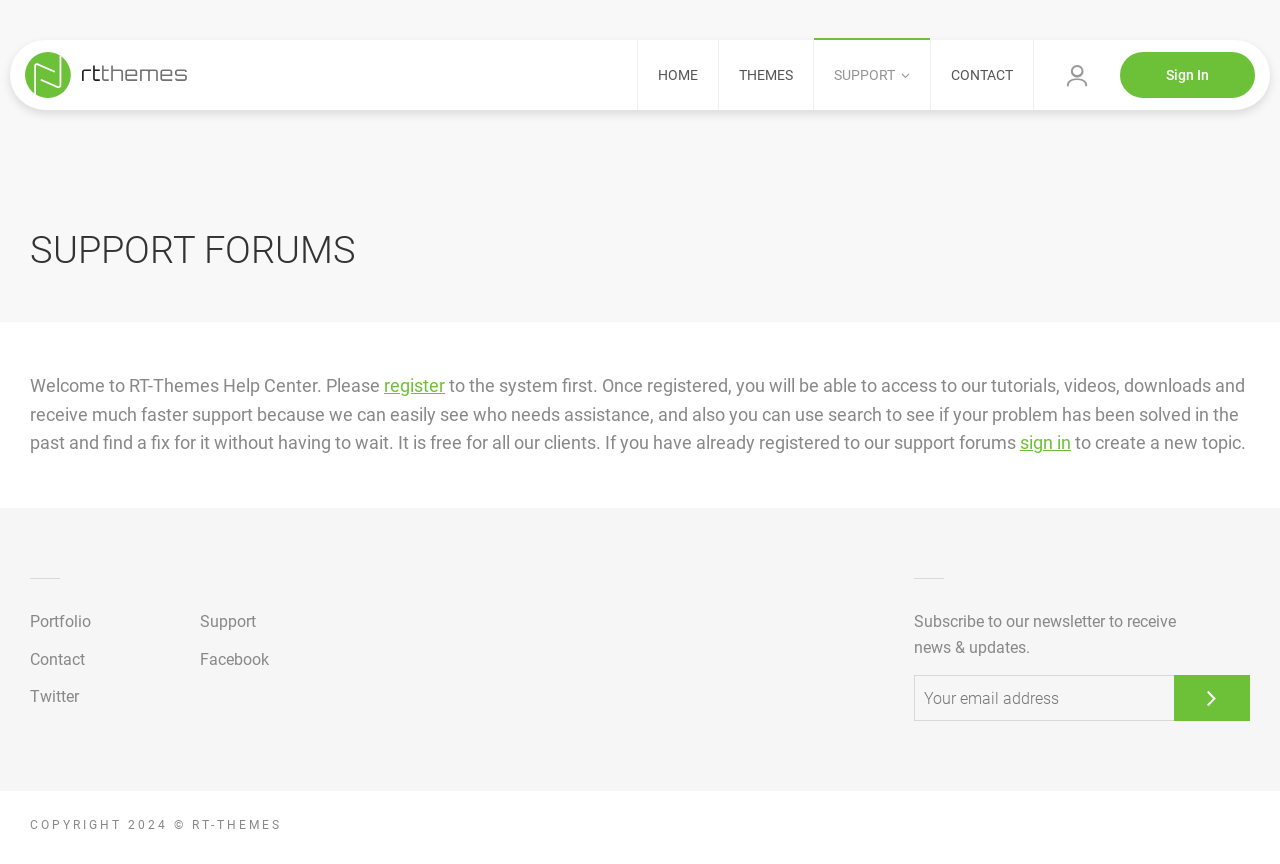Refer to the image and provide an in-depth answer to the question: 
What is the purpose of this webpage?

Based on the webpage content, it appears to be a support center for RT-Themes, providing resources such as tutorials, videos, downloads, and support forums for clients. The webpage also allows users to register and sign in to access these resources.